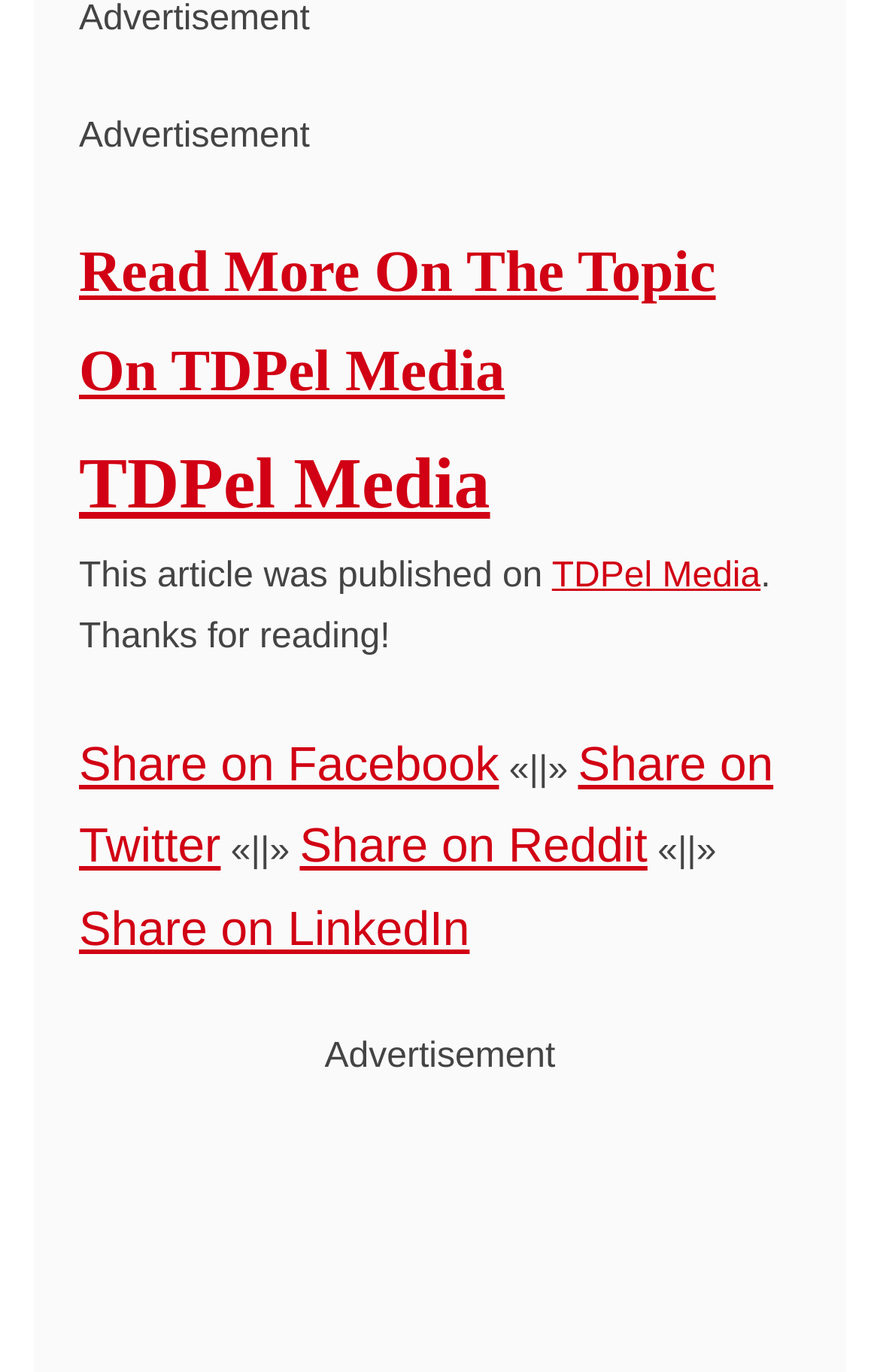What is the name of the media platform?
Refer to the image and provide a one-word or short phrase answer.

TDPel Media